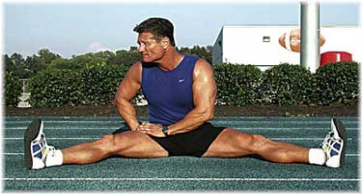What is the purpose of the image series?
Can you offer a detailed and complete answer to this question?

According to the caption, the image is part of a series that aims to illustrate exercises that promote strength and flexibility, providing options for larger downloads for those interested in fitness and training.